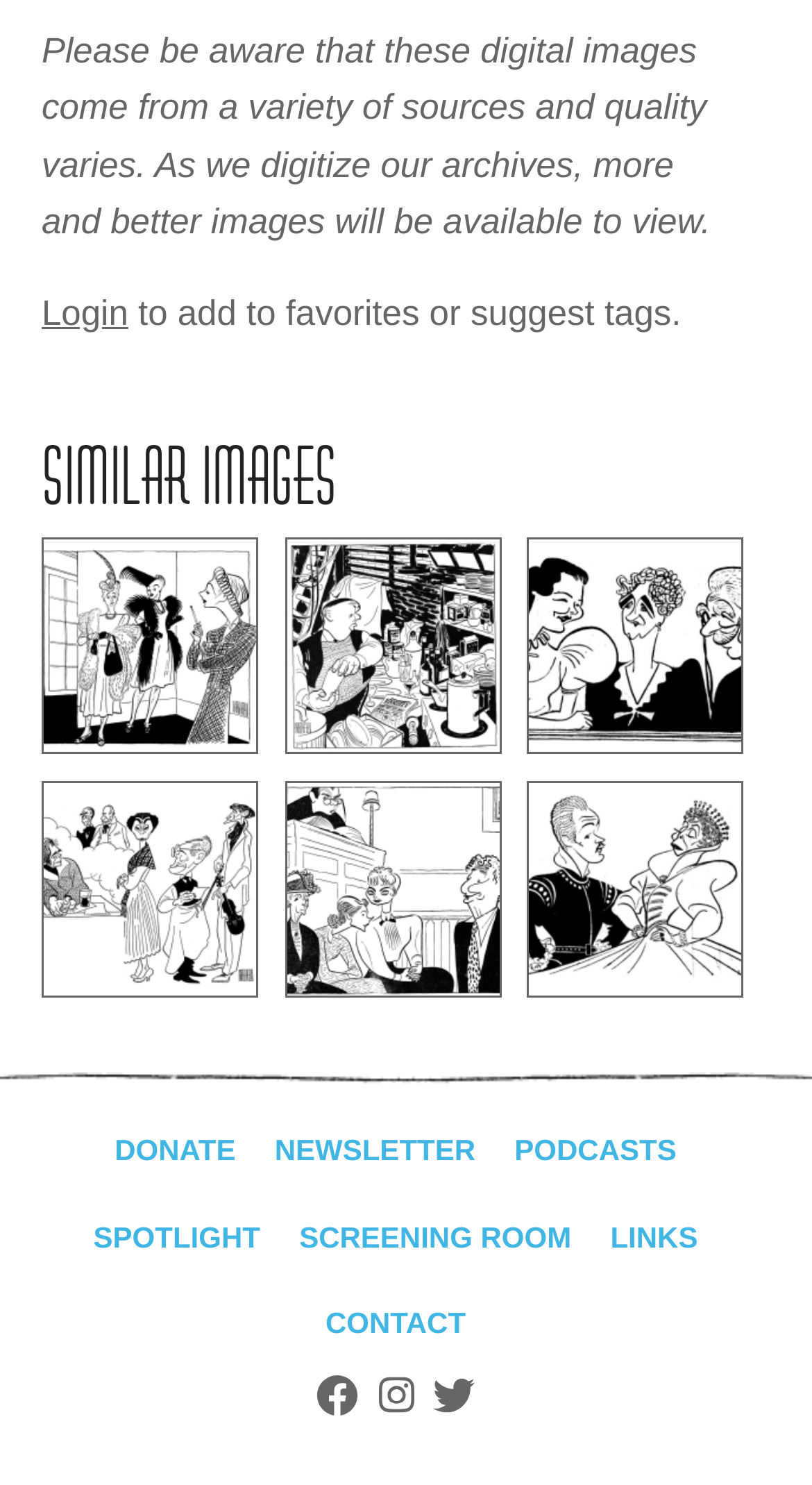Locate the bounding box coordinates of the UI element described by: "Screening Room". The bounding box coordinates should consist of four float numbers between 0 and 1, i.e., [left, top, right, bottom].

[0.351, 0.804, 0.722, 0.862]